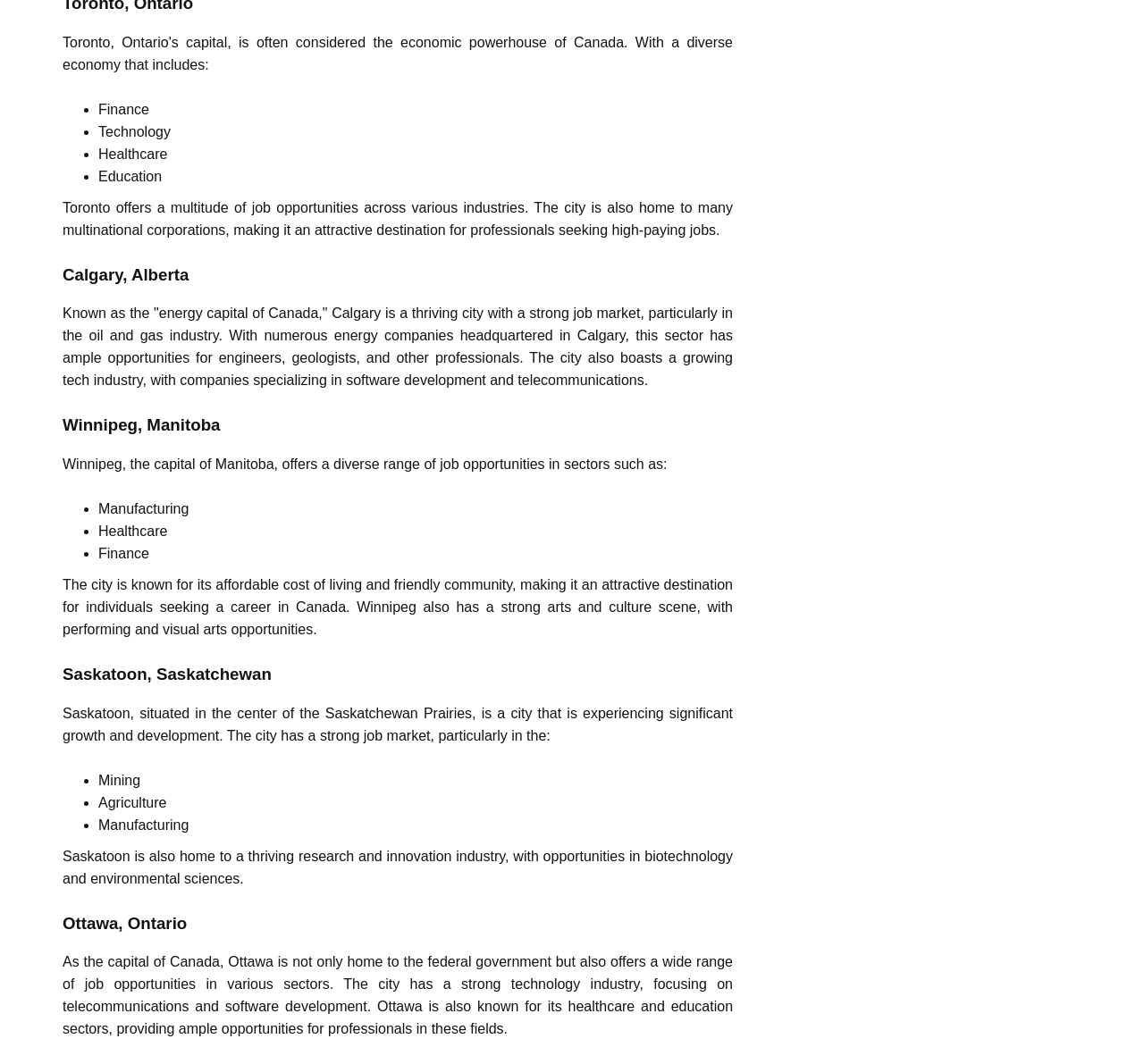Locate the bounding box coordinates of the area you need to click to fulfill this instruction: 'Explore Finance'. The coordinates must be in the form of four float numbers ranging from 0 to 1: [left, top, right, bottom].

[0.086, 0.095, 0.13, 0.11]